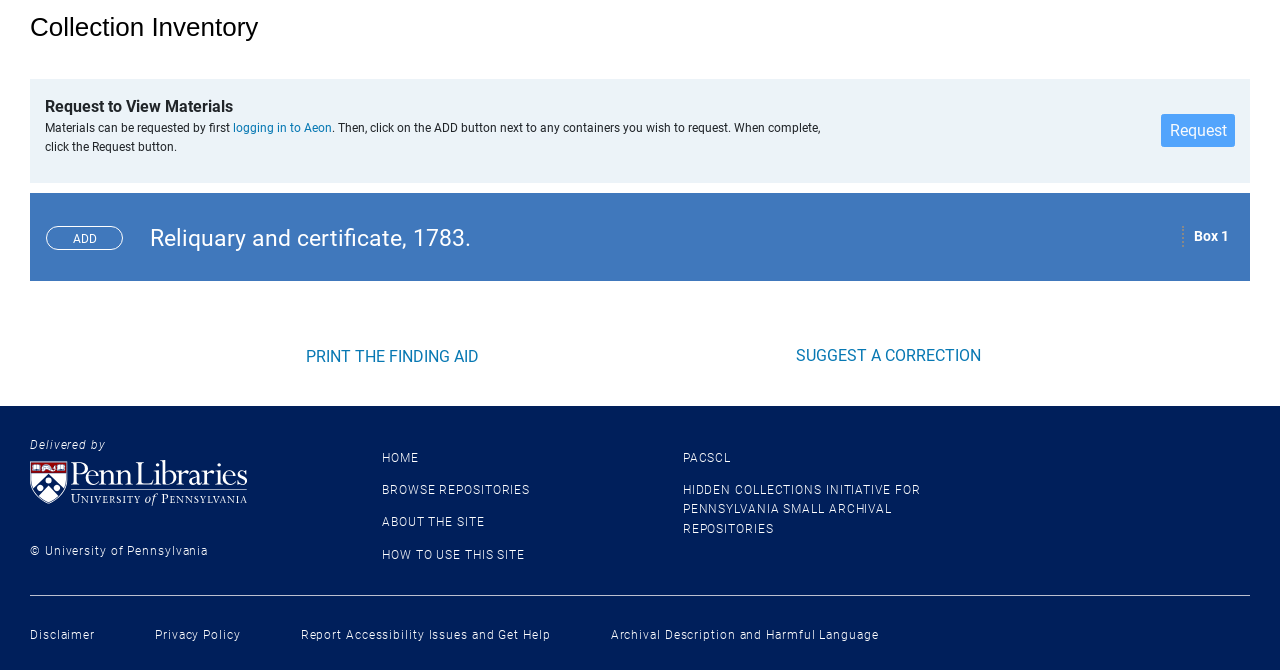Please mark the clickable region by giving the bounding box coordinates needed to complete this instruction: "Request to view materials".

[0.907, 0.17, 0.965, 0.22]